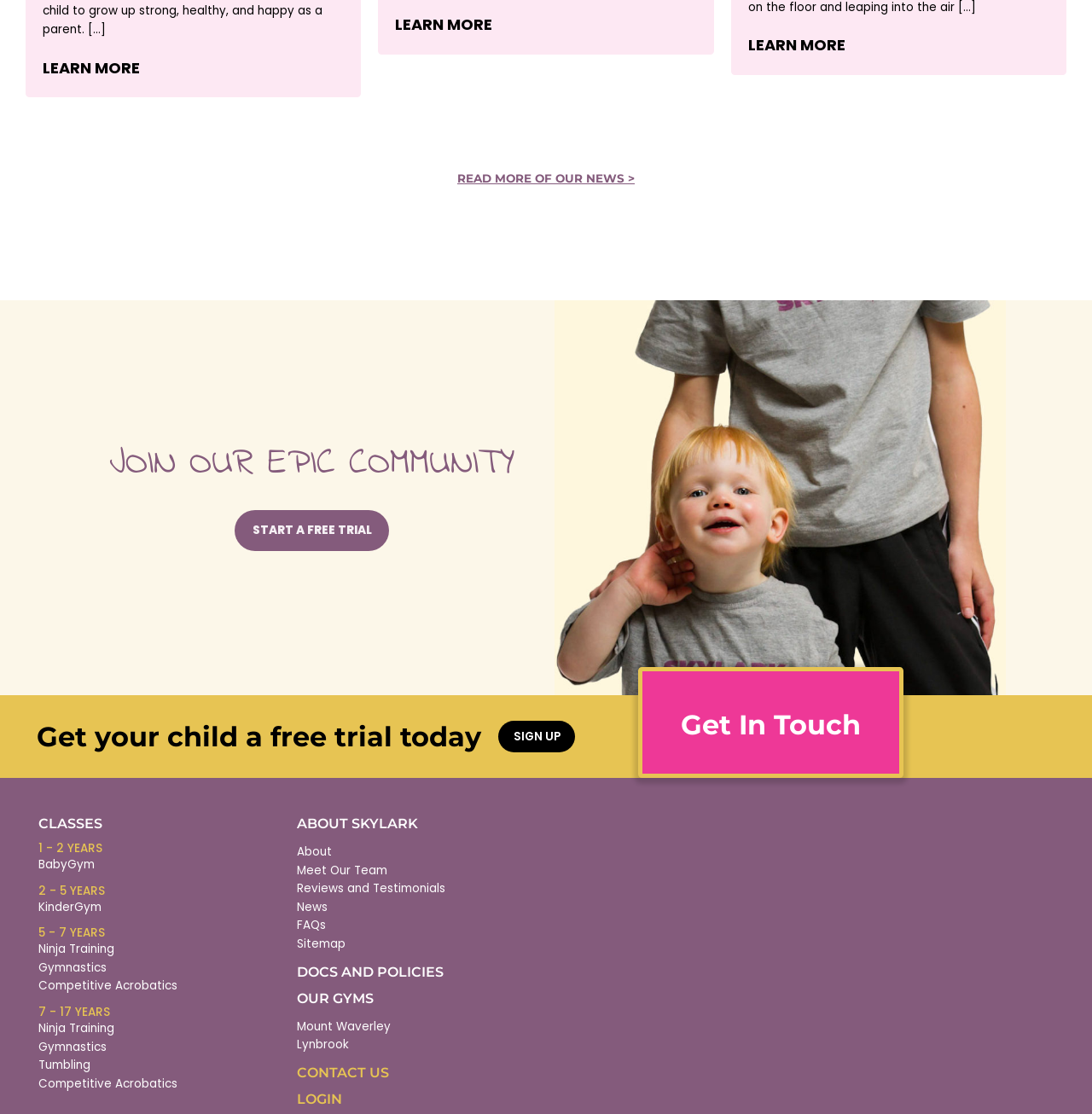Please reply with a single word or brief phrase to the question: 
What is the text of the first 'LEARN MORE' button?

LEARN MORE